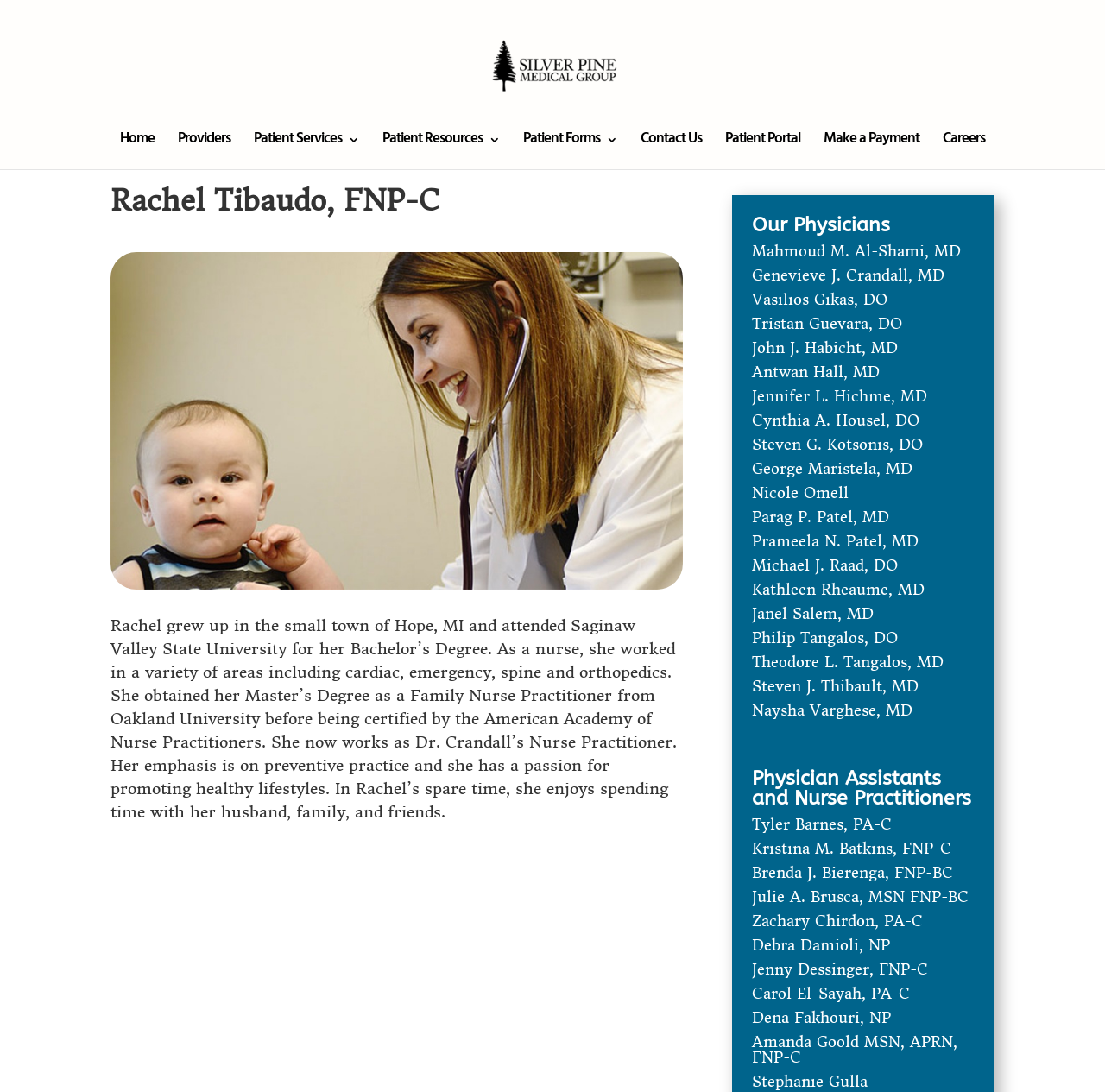Kindly determine the bounding box coordinates of the area that needs to be clicked to fulfill this instruction: "Contact Us".

[0.58, 0.123, 0.635, 0.155]